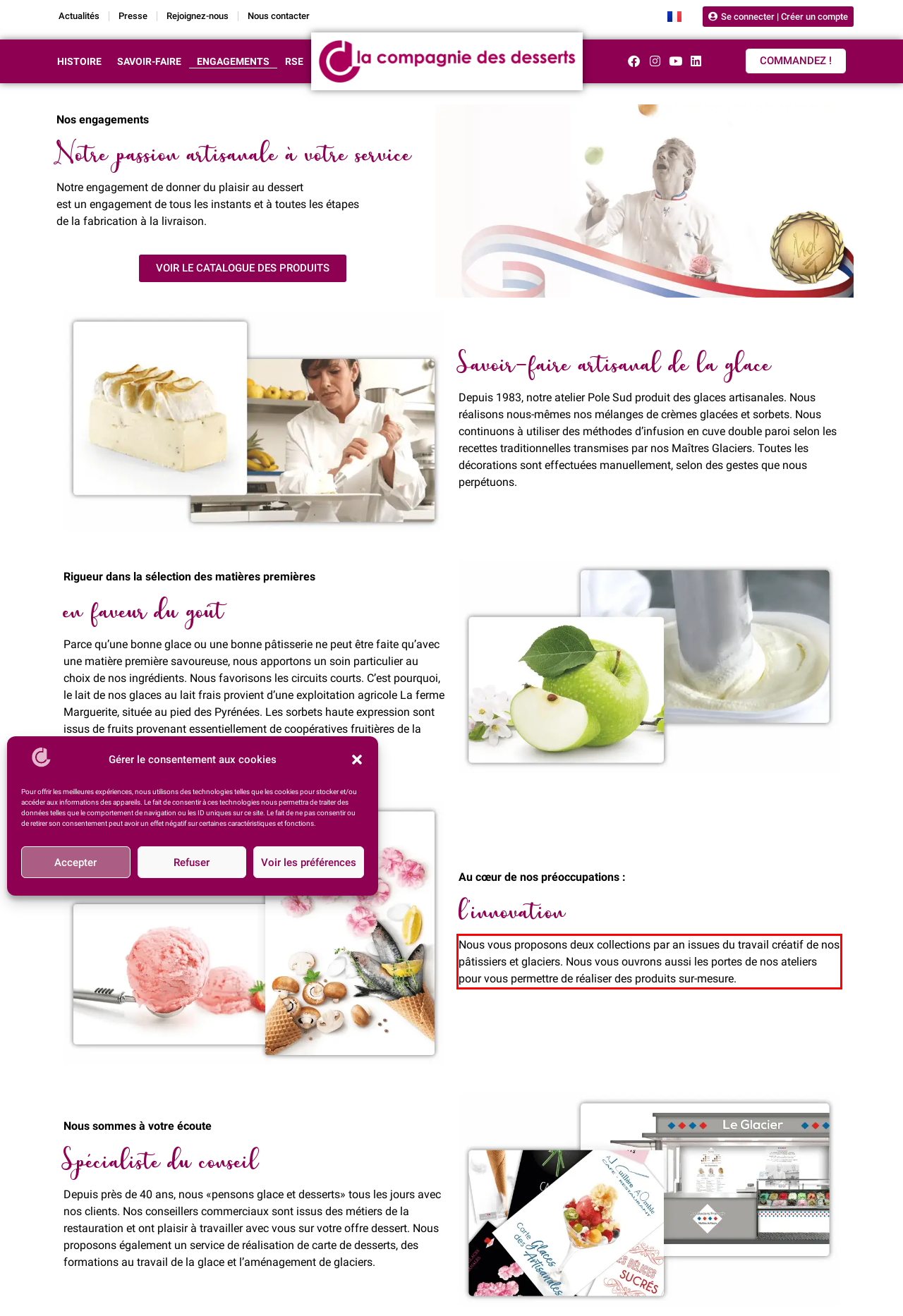Look at the webpage screenshot and recognize the text inside the red bounding box.

Nous vous proposons deux collections par an issues du travail créatif de nos pâtissiers et glaciers. Nous vous ouvrons aussi les portes de nos ateliers pour vous permettre de réaliser des produits sur-mesure.